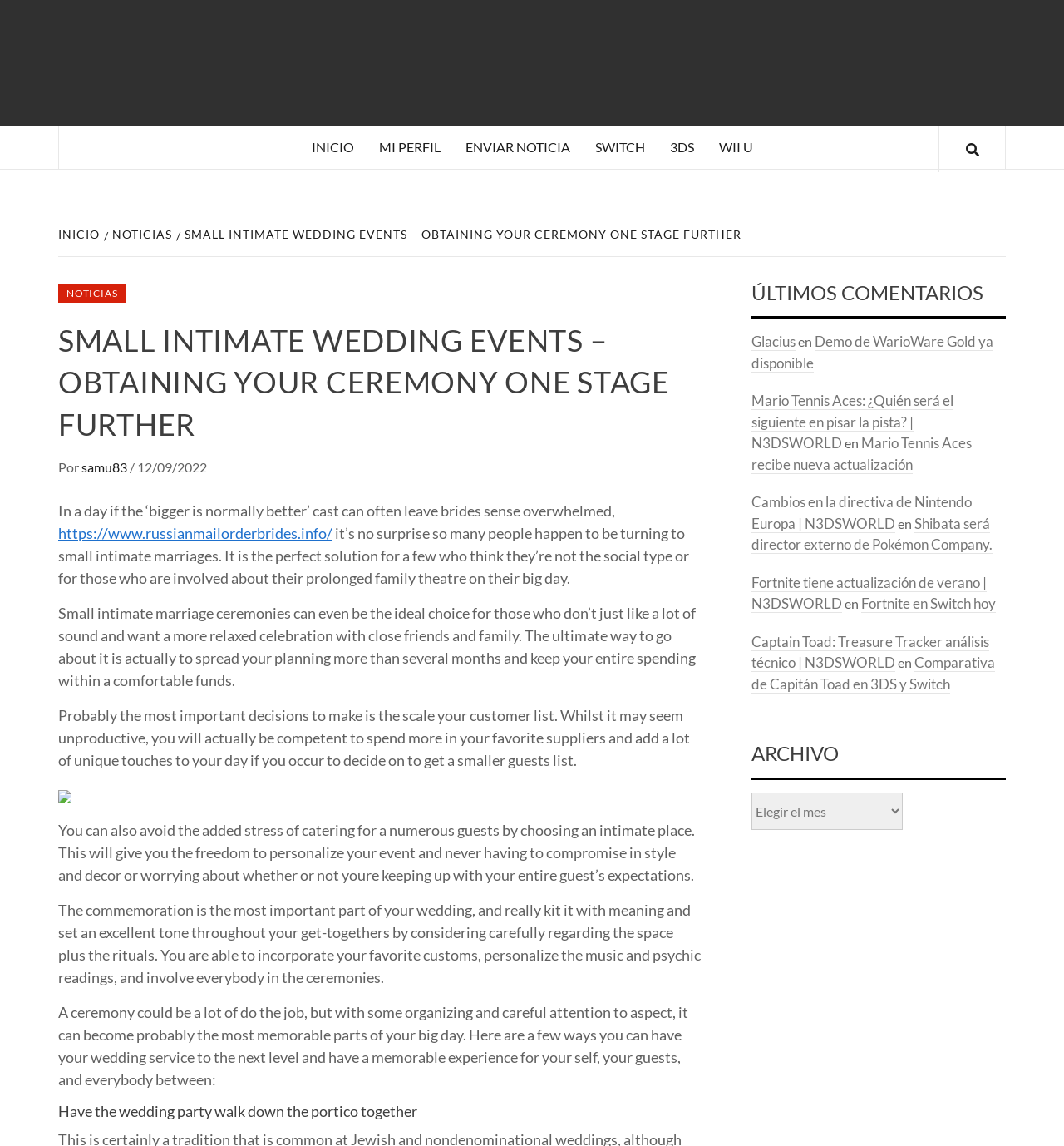Analyze and describe the webpage in a detailed narrative.

This webpage is about small intimate wedding events, with a focus on obtaining a ceremony one stage further. At the top, there is a navigation menu with links to "INICIO", "MI PERFIL", "ENVIAR NOTICIA", "SWITCH", "3DS", and "WII U". Below this, there is a header section with a title "SMALL INTIMATE WEDDING EVENTS – OBTAINING YOUR CEREMONY ONE STAGE FURTHER" and a subheading "Por samu83 / 12/09/2022".

The main content of the page is divided into two sections. On the left, there is a long article discussing the benefits of small intimate weddings, including the ability to spend more on favorite suppliers and add unique touches to the day. The article also provides tips on how to plan a small intimate wedding, such as choosing an intimate venue and personalizing the ceremony.

On the right, there is a complementary section with a heading "ÚLTIMOS COMENTARIOS" (Latest Comments). This section contains a list of links to recent news articles, including "Demo de WarioWare Gold ya disponible", "Mario Tennis Aces: ¿Quién será el siguiente en pisar la pista?", and "Fortnite tiene actualización de verano". There is also a combobox labeled "Archivo" (Archive) that allows users to select and view archived articles.

At the bottom of the page, there is a footer section with a link to "N3DSWORLD" and a small icon.